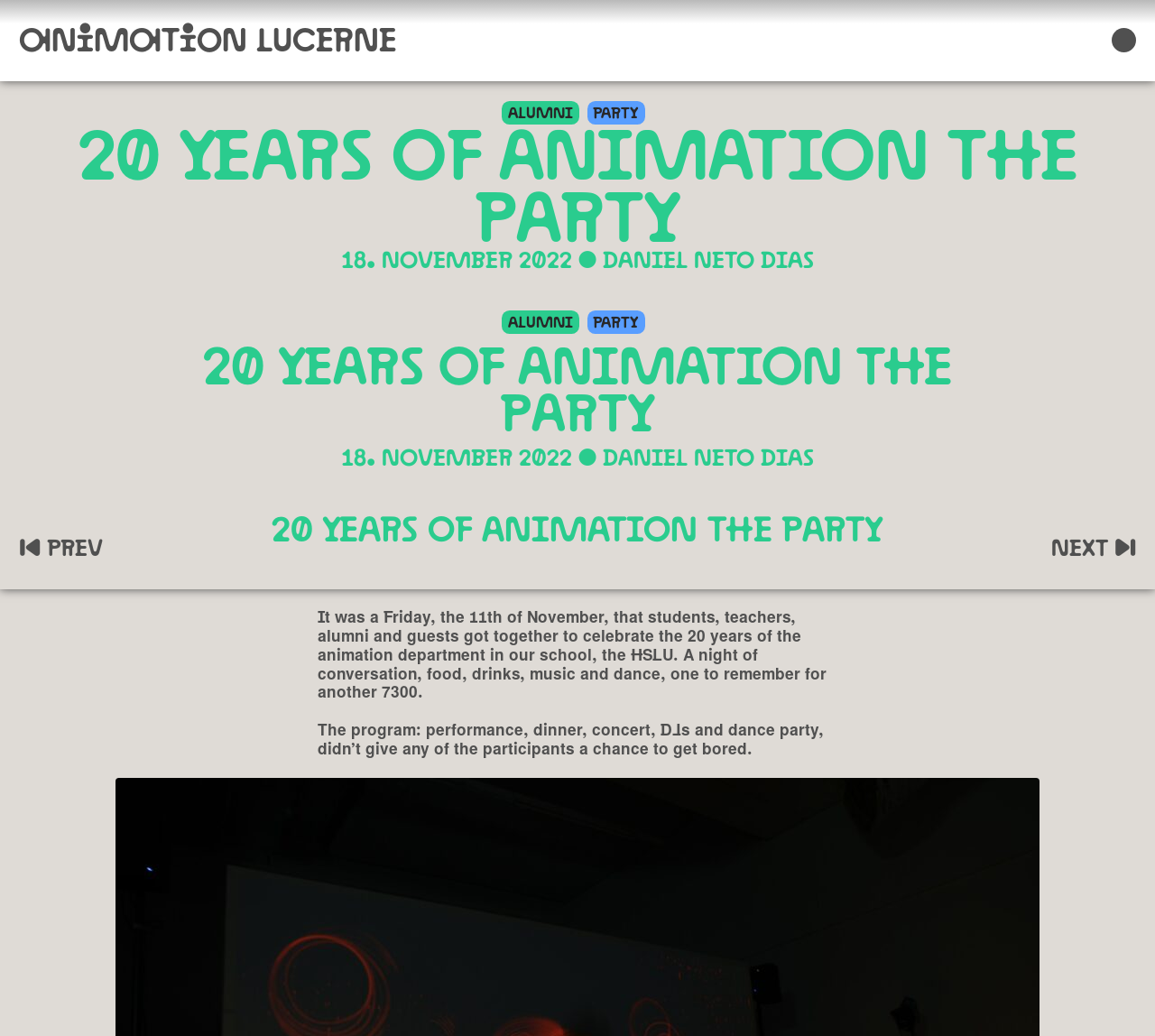Please identify the bounding box coordinates of the element on the webpage that should be clicked to follow this instruction: "Go to HSLU website". The bounding box coordinates should be given as four float numbers between 0 and 1, formatted as [left, top, right, bottom].

[0.017, 0.92, 0.173, 0.935]